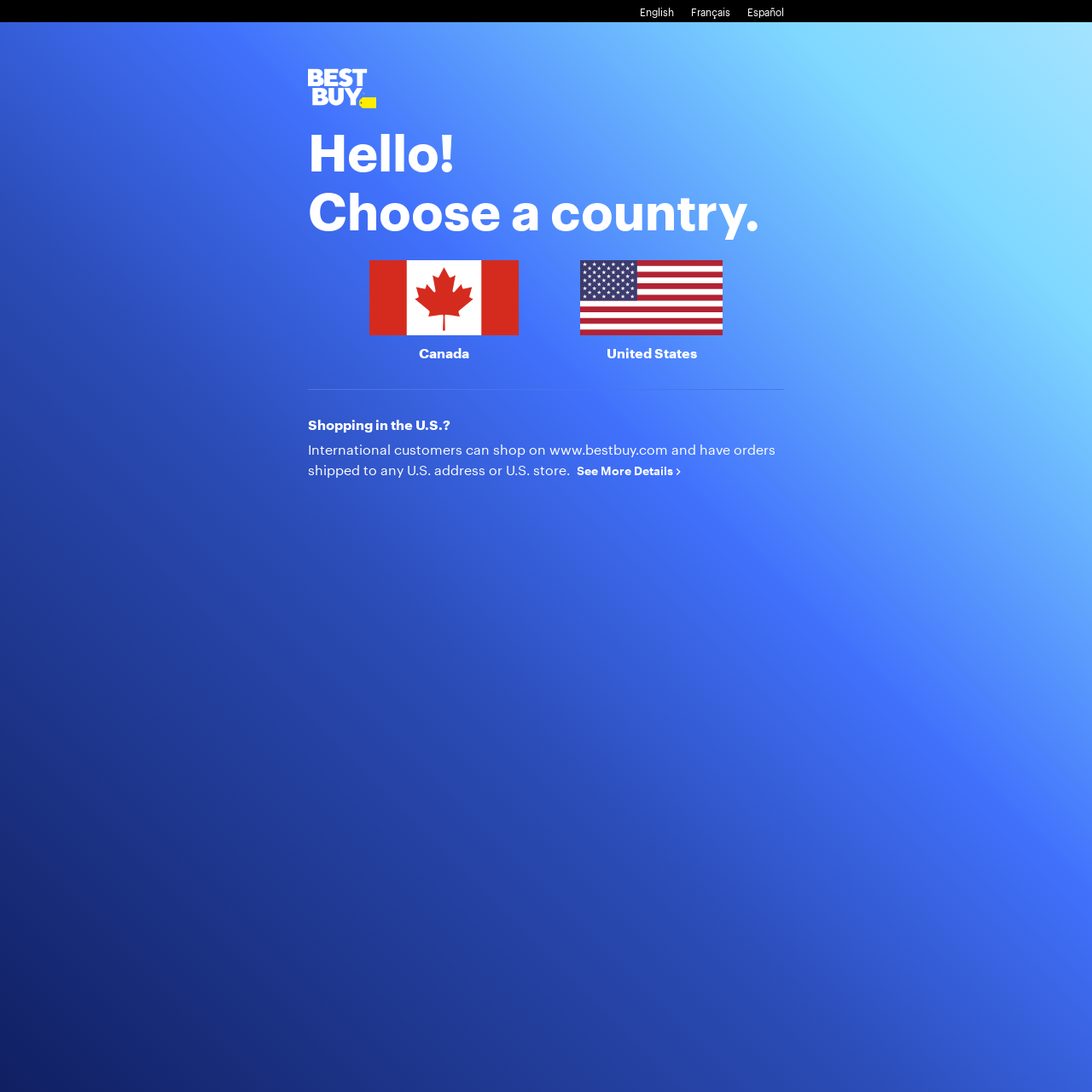Respond with a single word or phrase to the following question: What is the logo on the top left?

Best Buy Logo